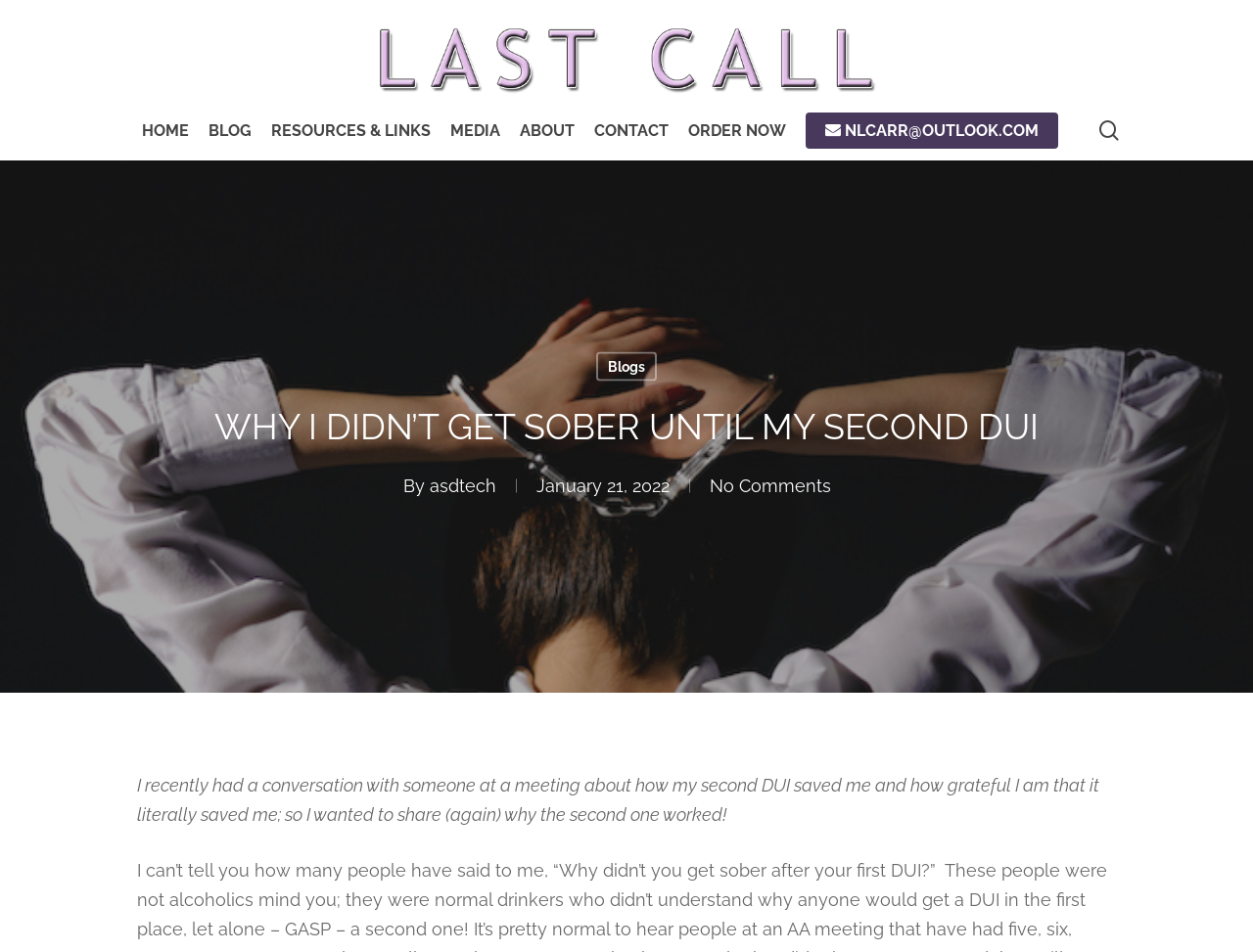How many links are present in the top navigation bar?
Based on the image, answer the question in a detailed manner.

The top navigation bar contains links to HOME, BLOG, RESOURCES & LINKS, MEDIA, ABOUT, CONTACT, and ORDER NOW, which makes a total of 7 links.